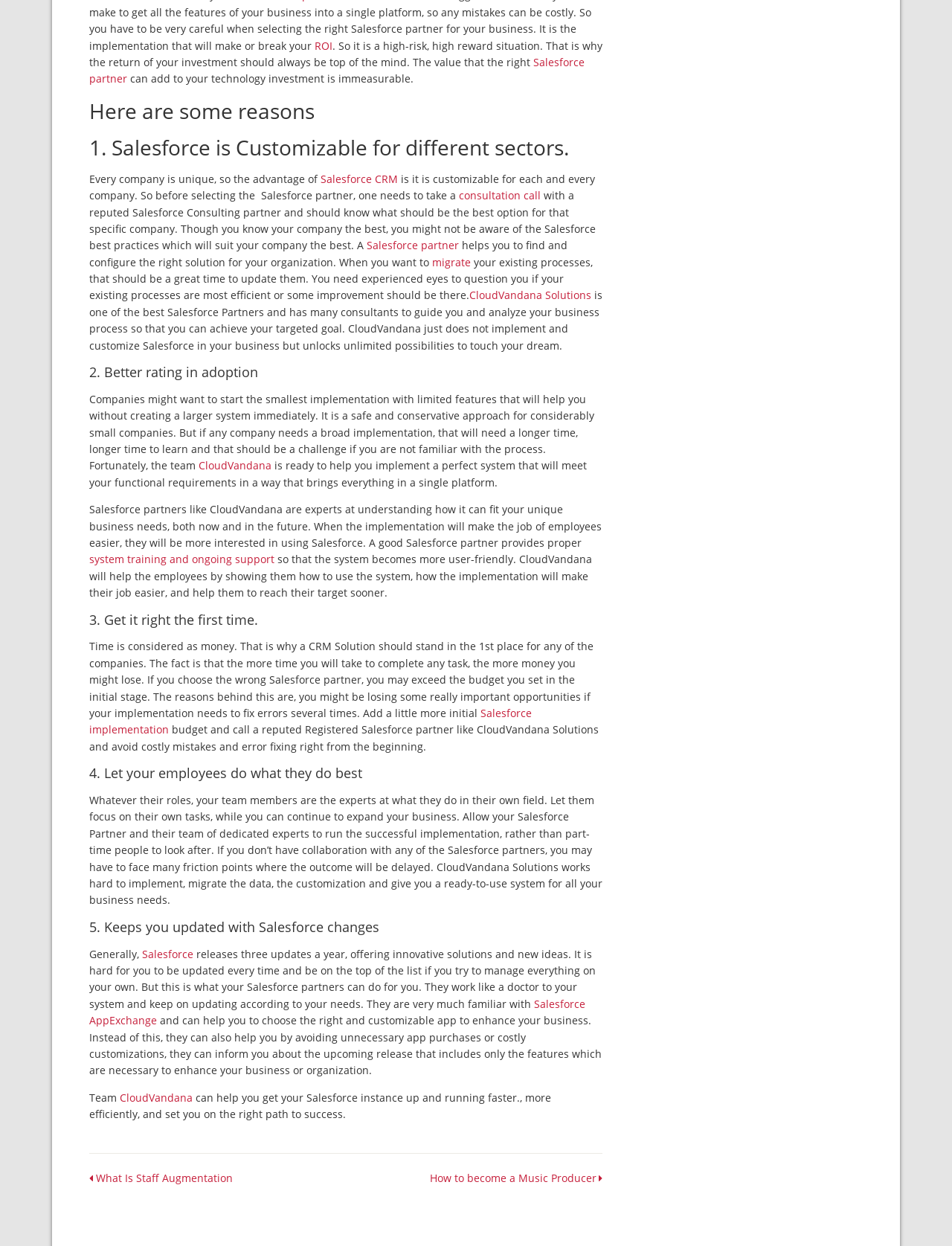How many reasons are listed for choosing a Salesforce partner?
Based on the image, provide your answer in one word or phrase.

5